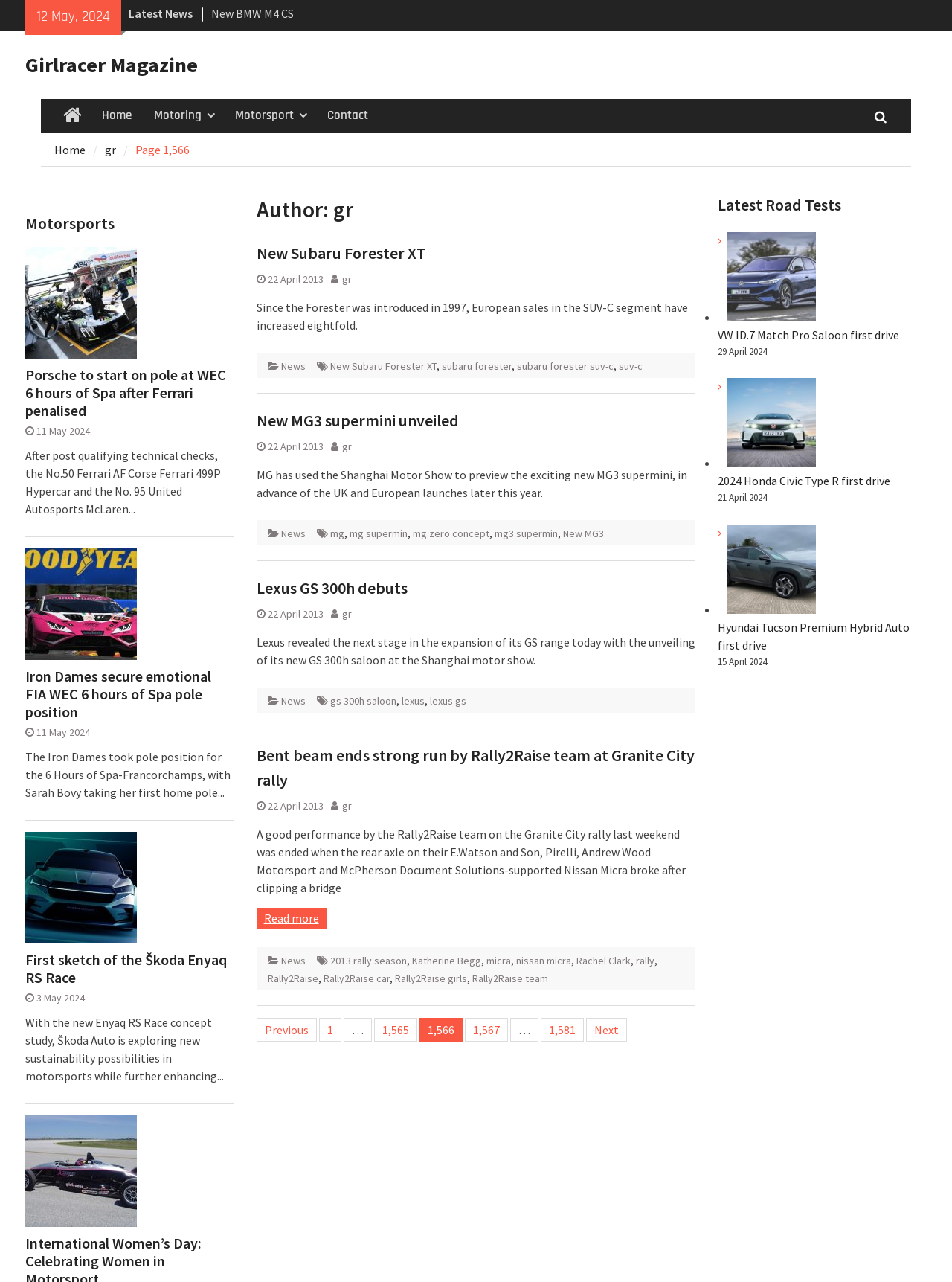What is the name of the author of the articles?
Based on the screenshot, answer the question with a single word or phrase.

gr